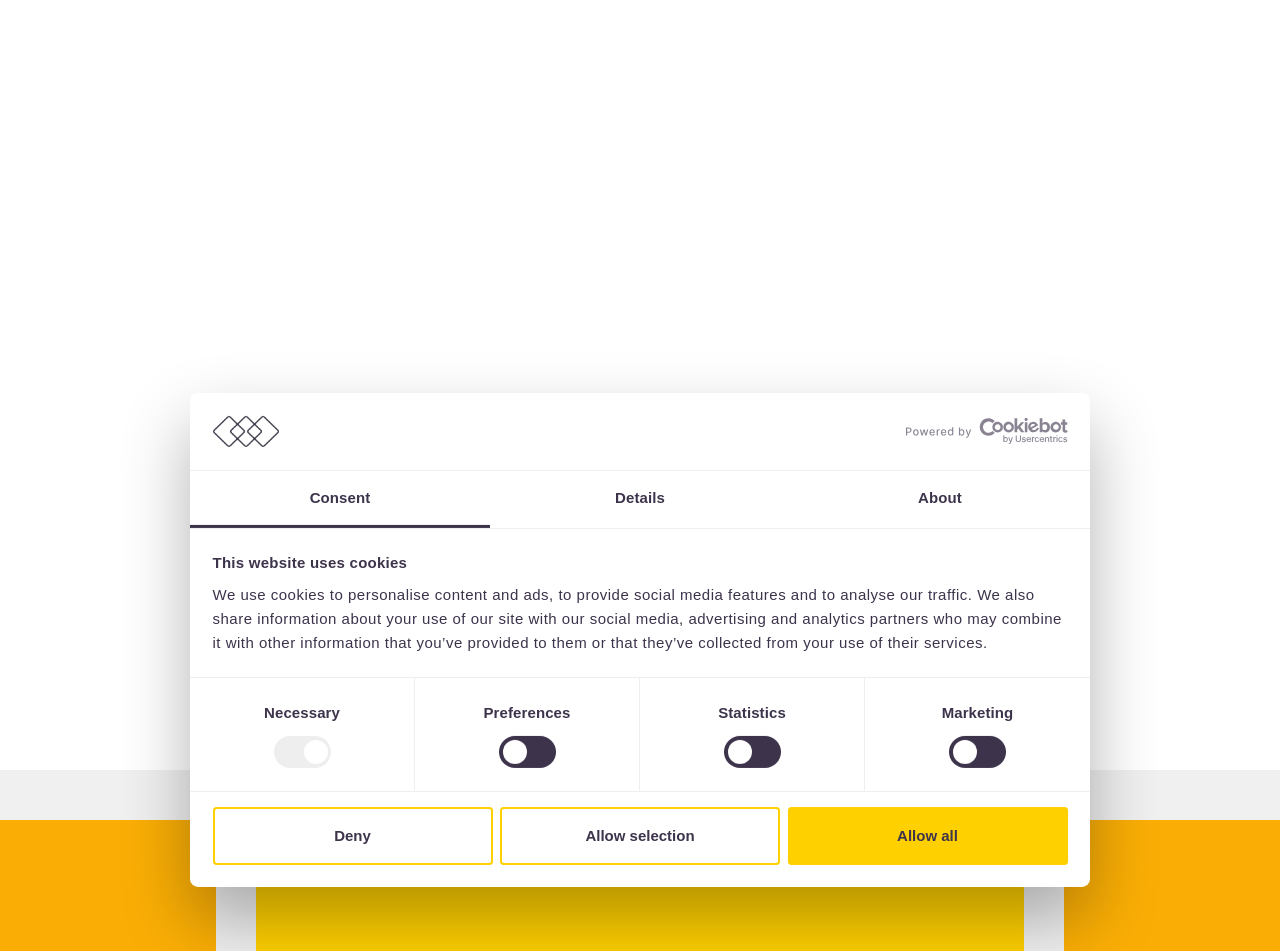Locate the coordinates of the bounding box for the clickable region that fulfills this instruction: "Click the Deny button".

[0.166, 0.848, 0.385, 0.909]